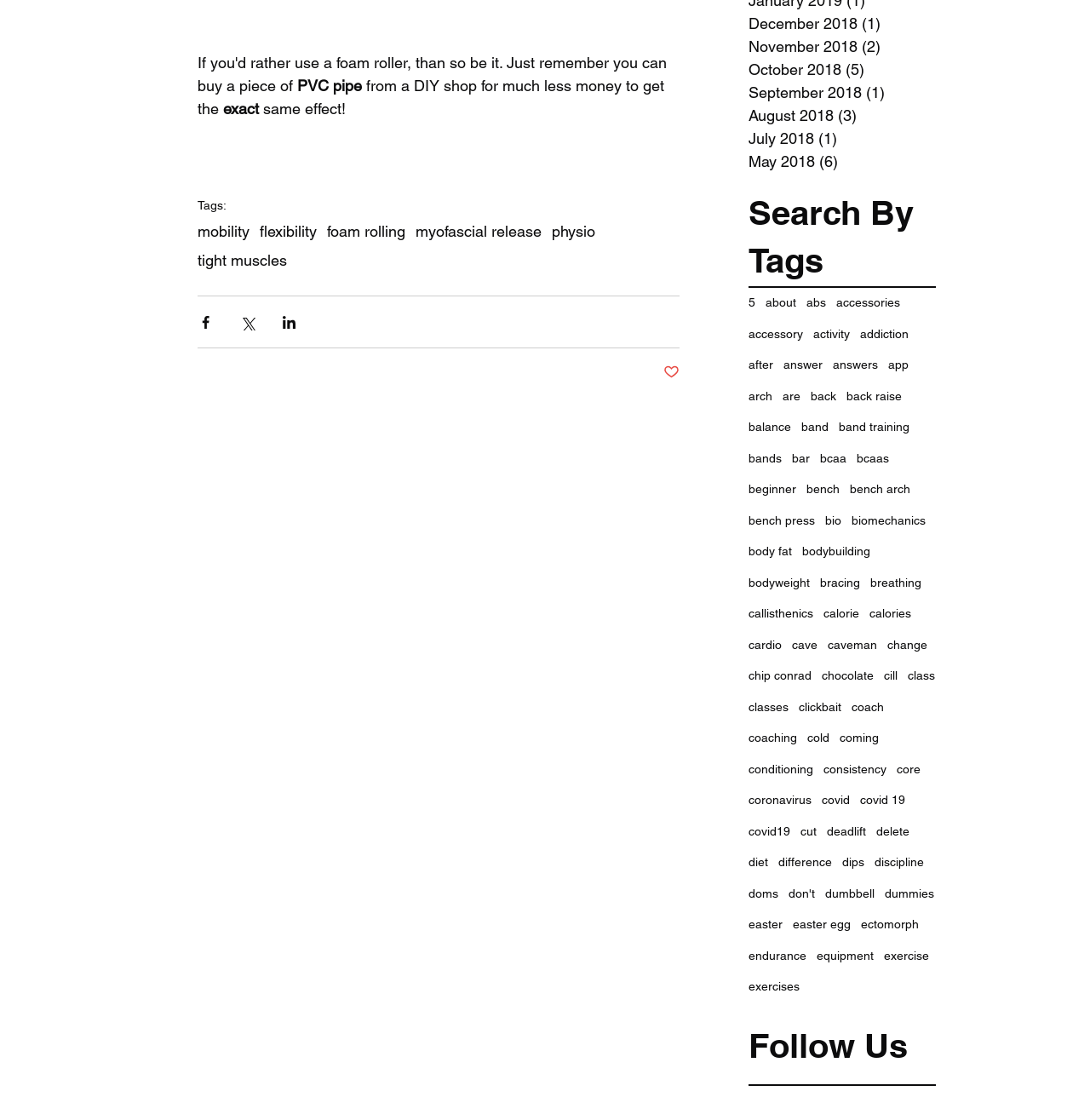Pinpoint the bounding box coordinates of the clickable element to carry out the following instruction: "Search by tags."

[0.687, 0.169, 0.859, 0.254]